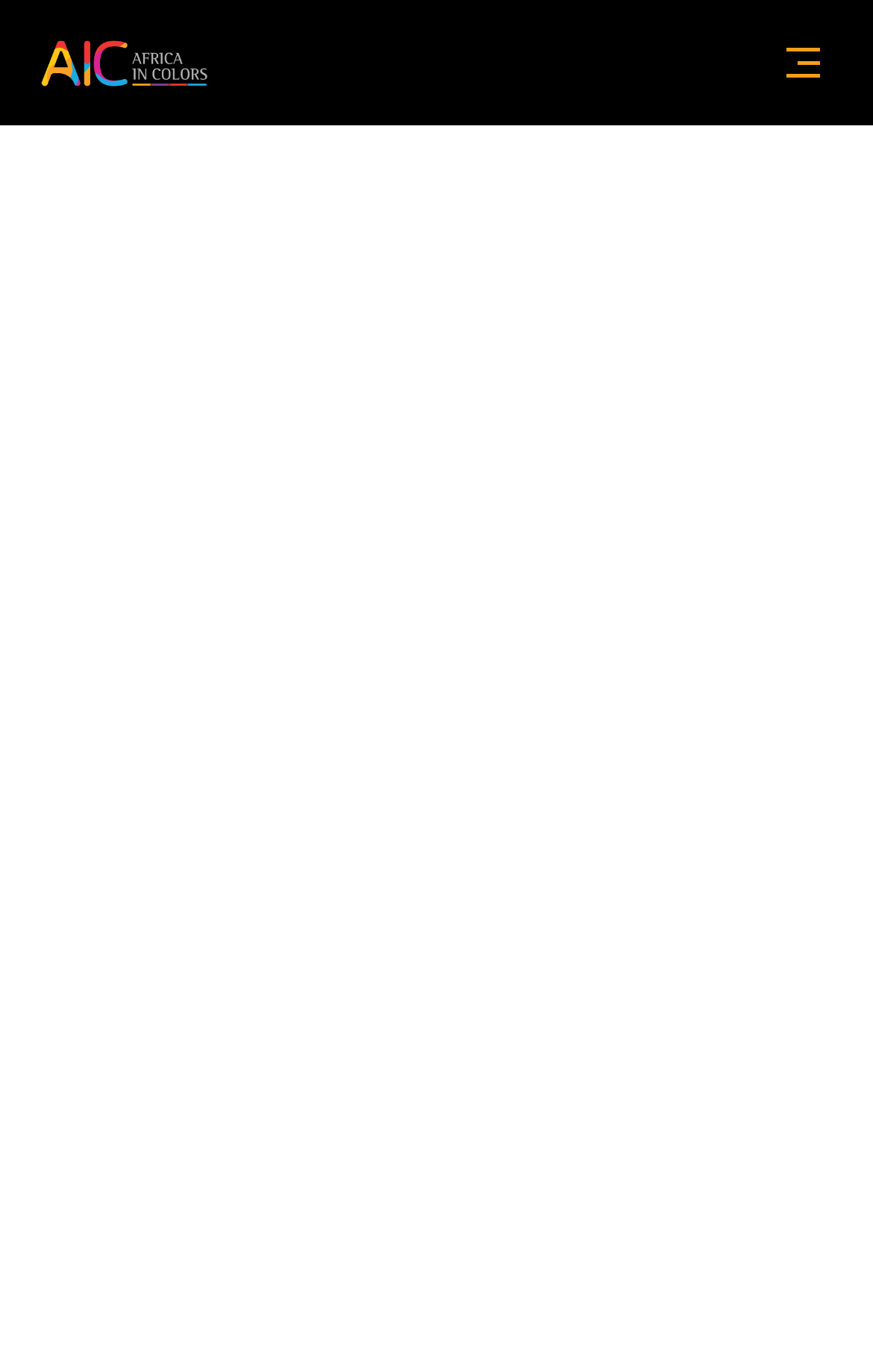Specify the bounding box coordinates of the area that needs to be clicked to achieve the following instruction: "contact us".

[0.0, 0.874, 1.0, 0.979]